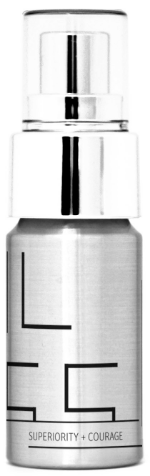Give a detailed account of the elements present in the image.

This image features a sleek and modern perfume bottle, labeled "MOOD PERFUME 2" and designed to evoke feelings of "SUPERIORITY + COURAGE." The bottle's design is minimalistic, with a polished silver finish and a clean, geometric layout that reflects contemporary aesthetics. The spray nozzle at the top is designed for easy application. 

This 30 ml fragrance is positioned as a stimulation essence, promising to enhance well-being through its unique blend of essential oils and alcohol. The packaging suggests a focus on natural ingredients, aiming to create positive moods and promote a sense of confidence. Overall, it embodies a stylish choice for individuals seeking an uplifting and sophisticated scent experience.